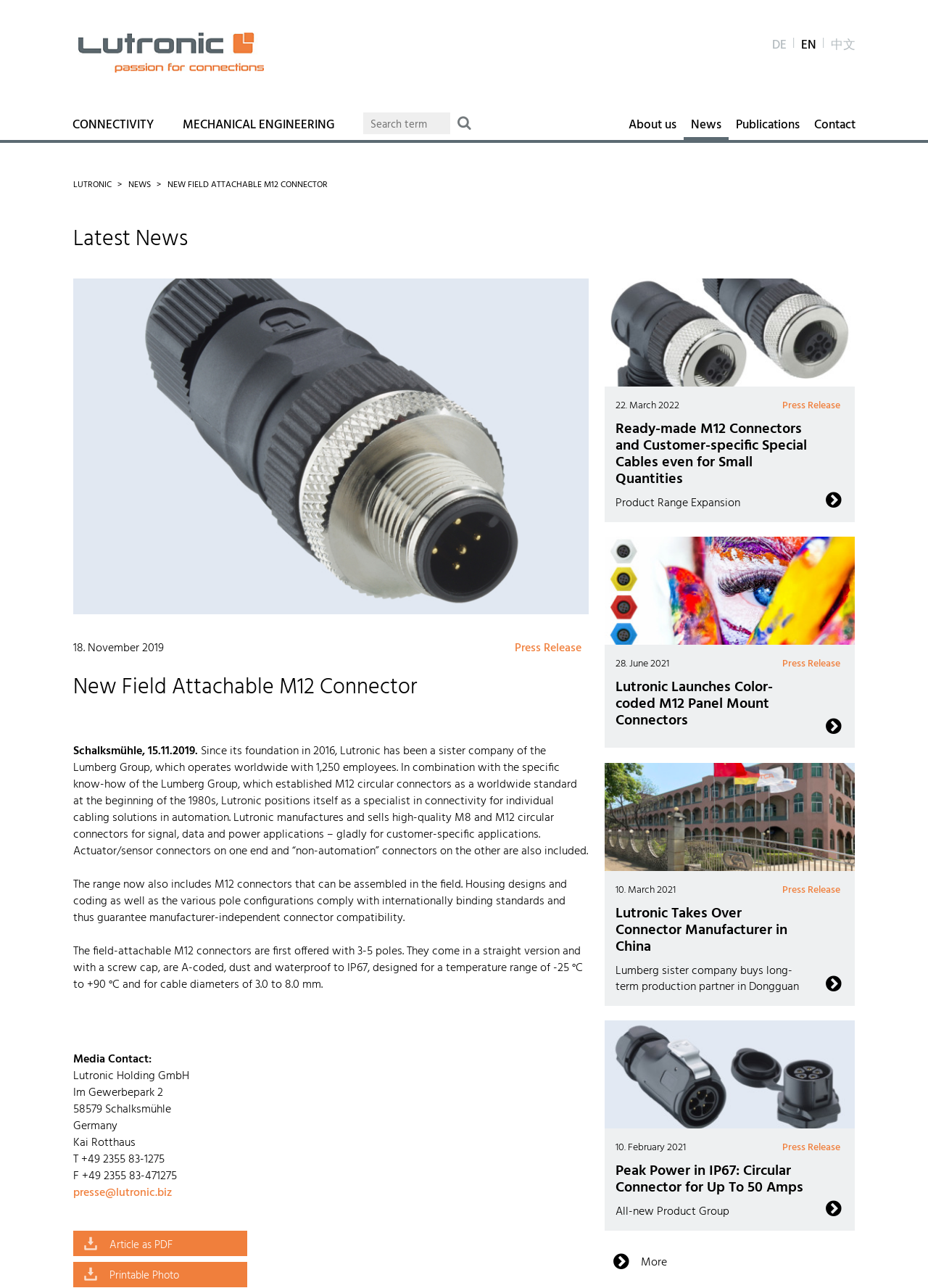What is the latest news on the webpage? Please answer the question using a single word or phrase based on the image.

New Field Attachable M12 Connector